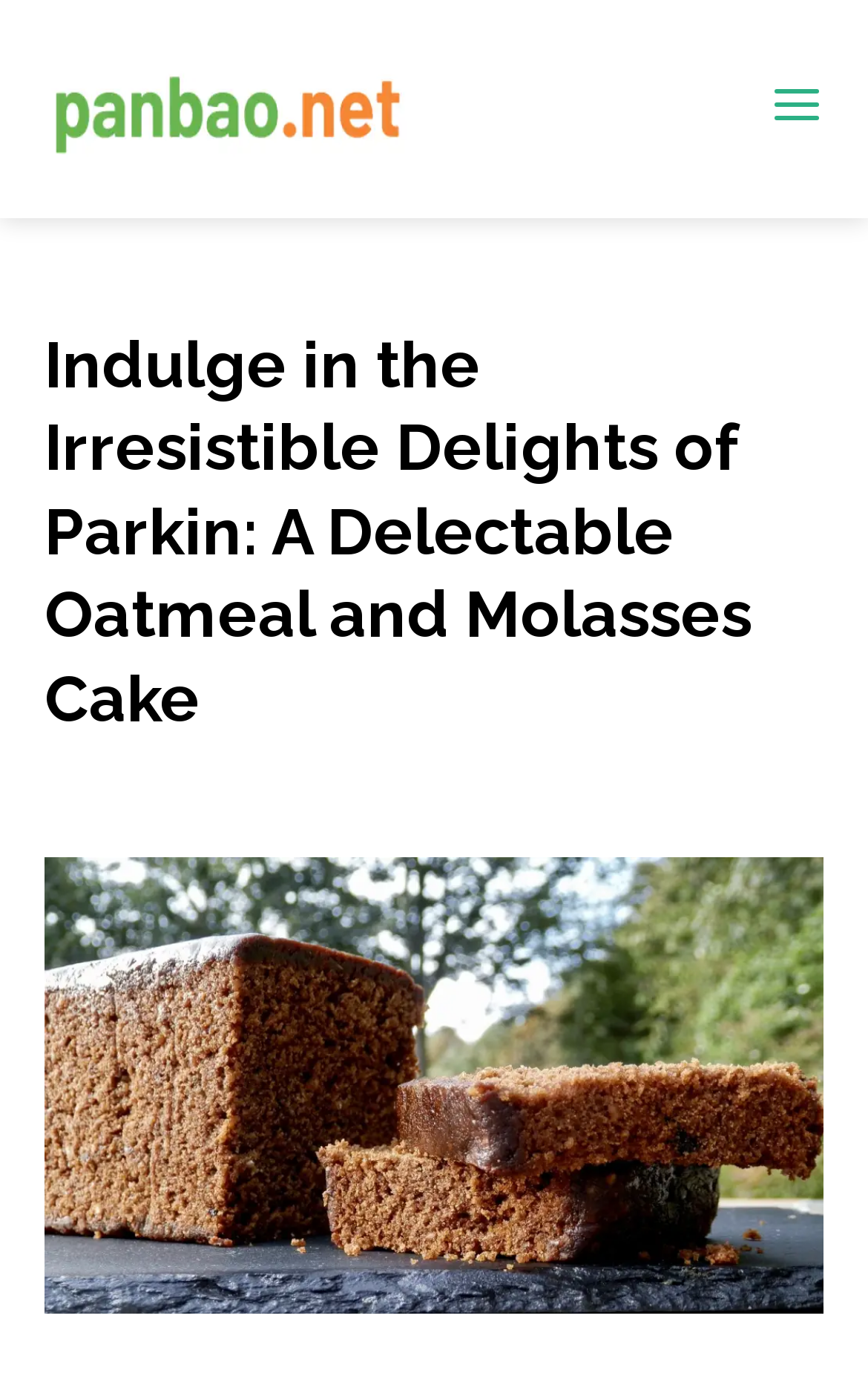Show the bounding box coordinates for the HTML element described as: "Public Engagement".

None